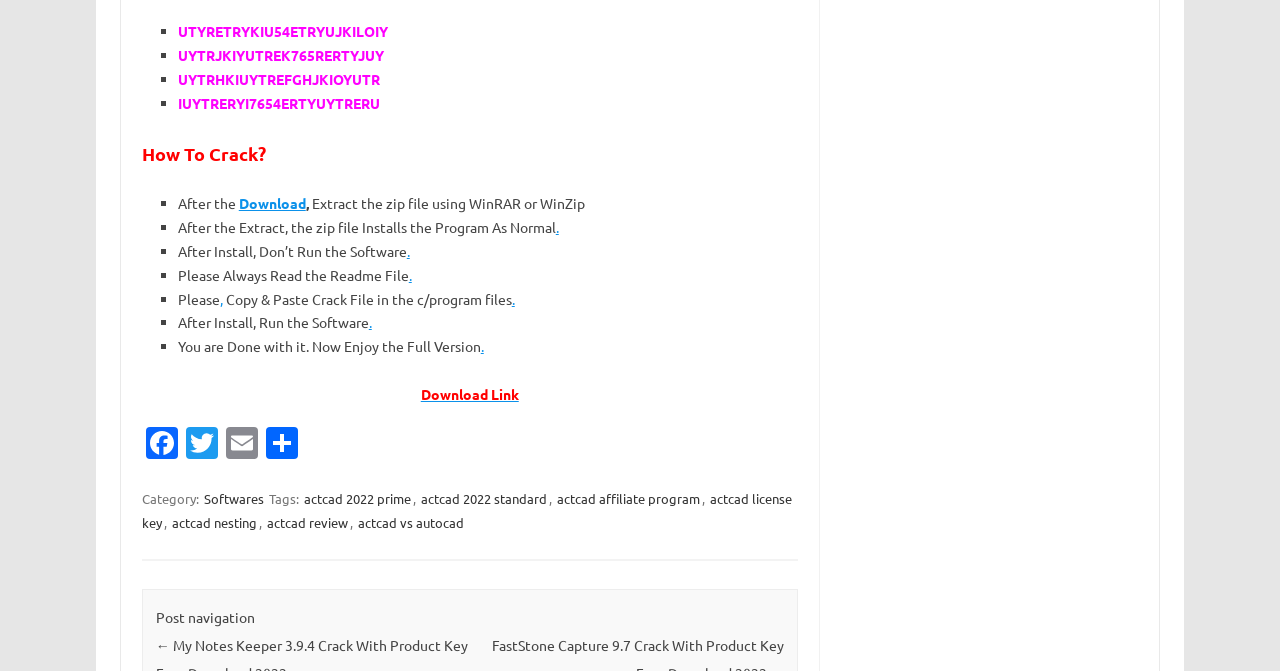What should be done after installing the software?
Using the image as a reference, give an elaborate response to the question.

After installing the software, the user should not run the software, as instructed on the webpage. Instead, the user should follow the next steps to crack the software.